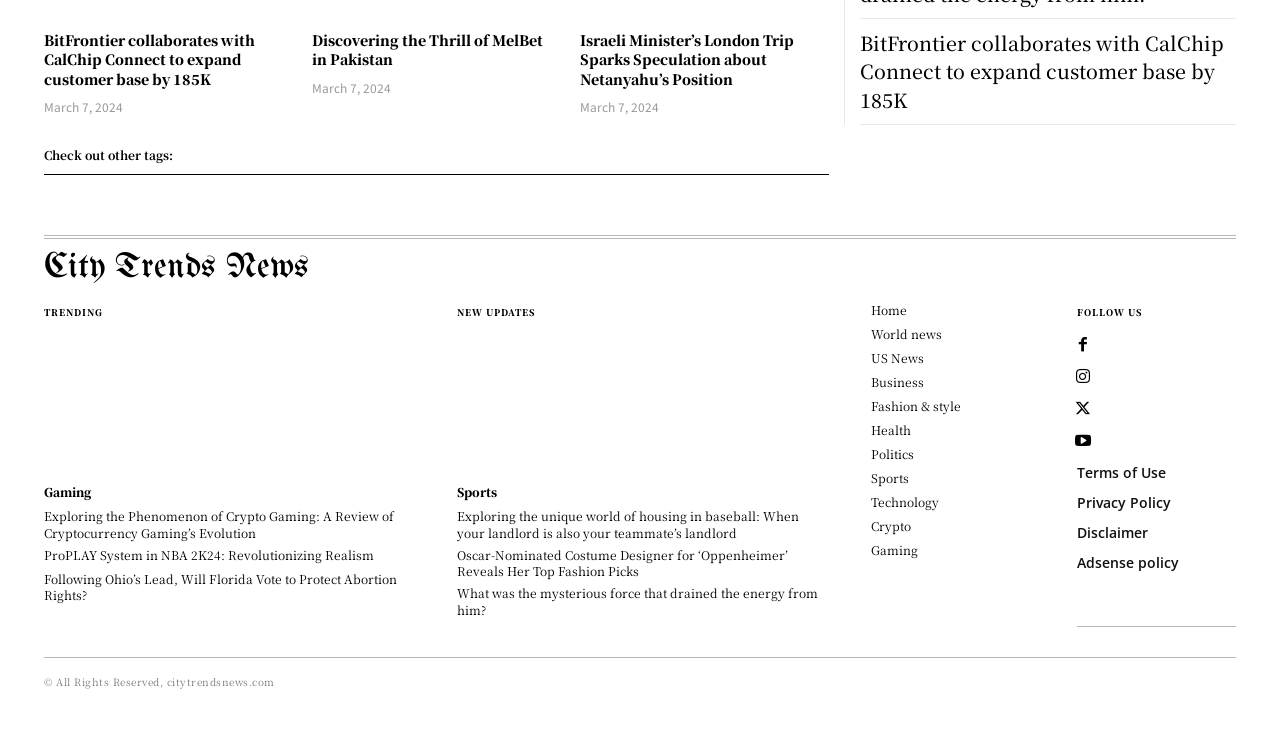Please provide the bounding box coordinates for the element that needs to be clicked to perform the instruction: "Visit the 'Home' page". The coordinates must consist of four float numbers between 0 and 1, formatted as [left, top, right, bottom].

[0.68, 0.405, 0.804, 0.437]